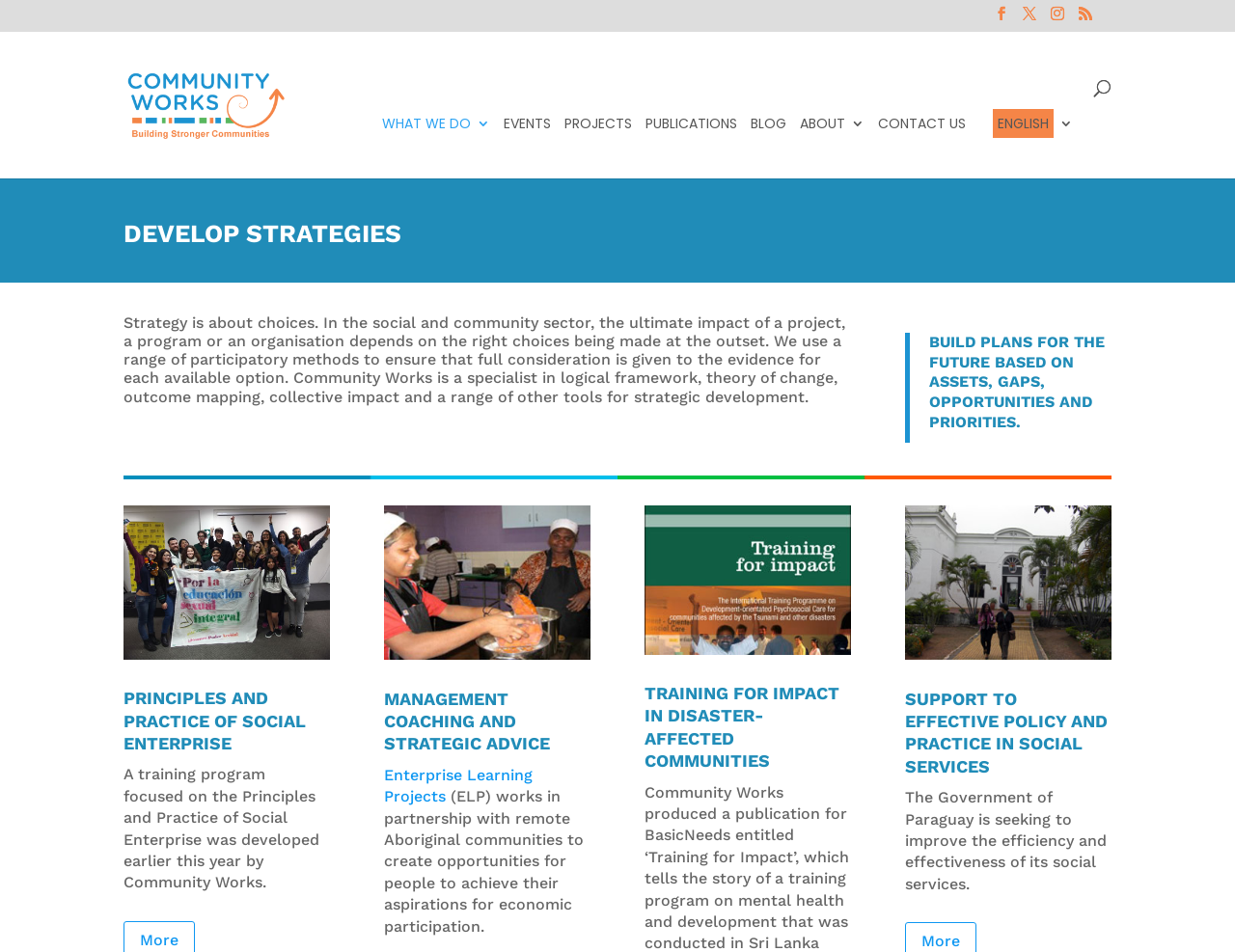What is the name of the consulting group?
Answer the question with just one word or phrase using the image.

Community Works